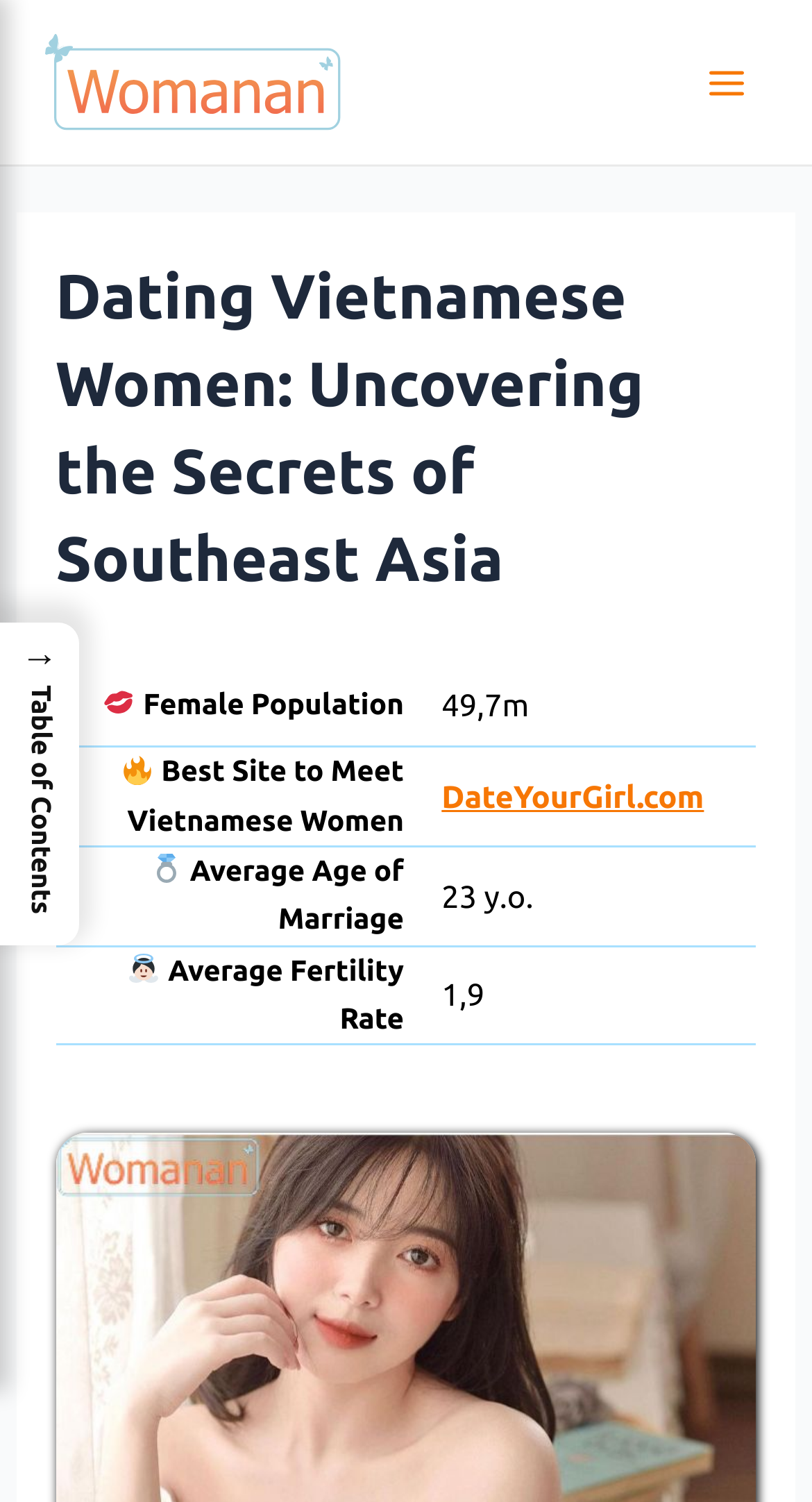Identify the coordinates of the bounding box for the element described below: "→ Table of Contents". Return the coordinates as four float numbers between 0 and 1: [left, top, right, bottom].

[0.0, 0.414, 0.098, 0.629]